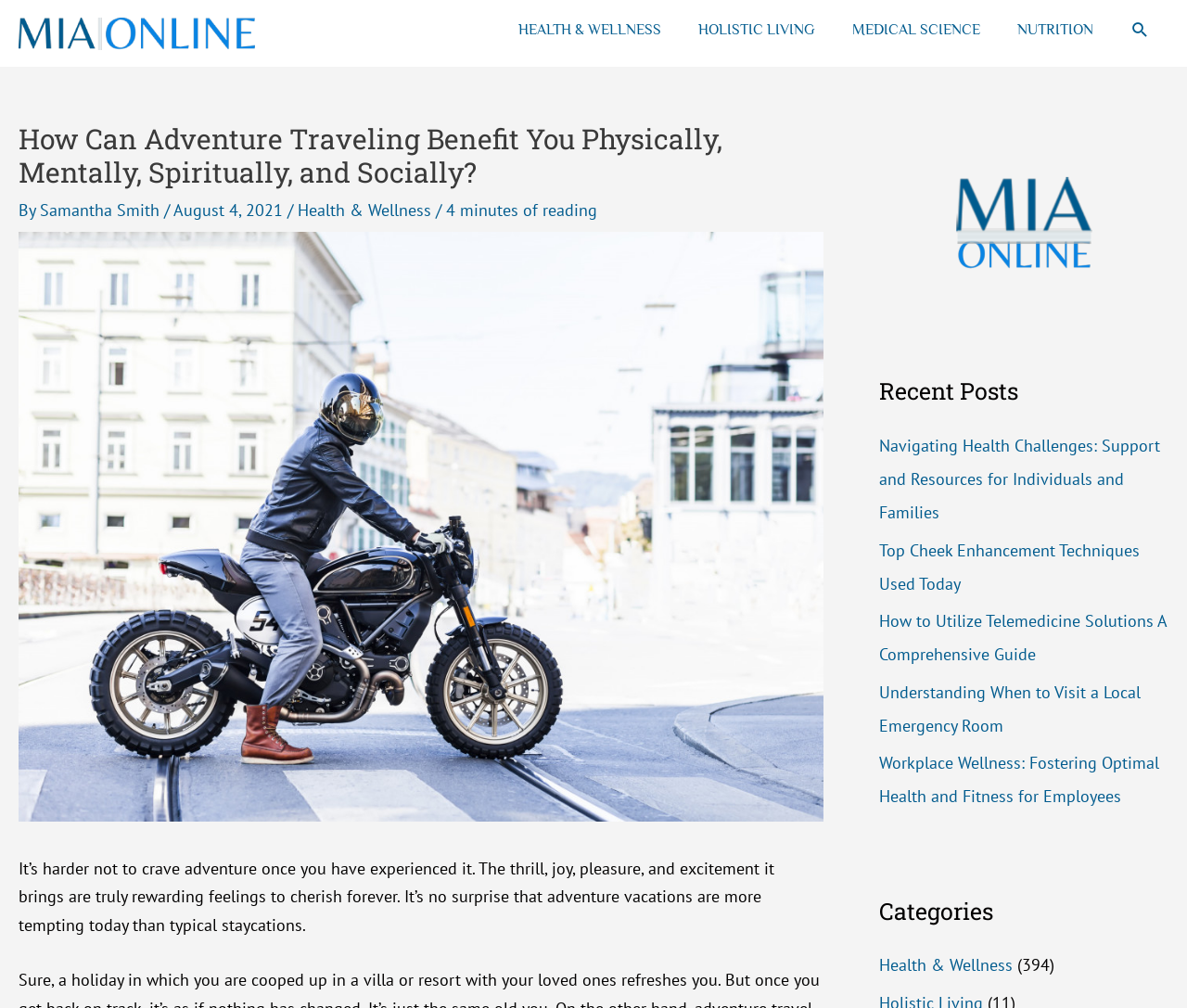Identify the bounding box coordinates for the UI element described as: "Search".

[0.952, 0.02, 0.969, 0.039]